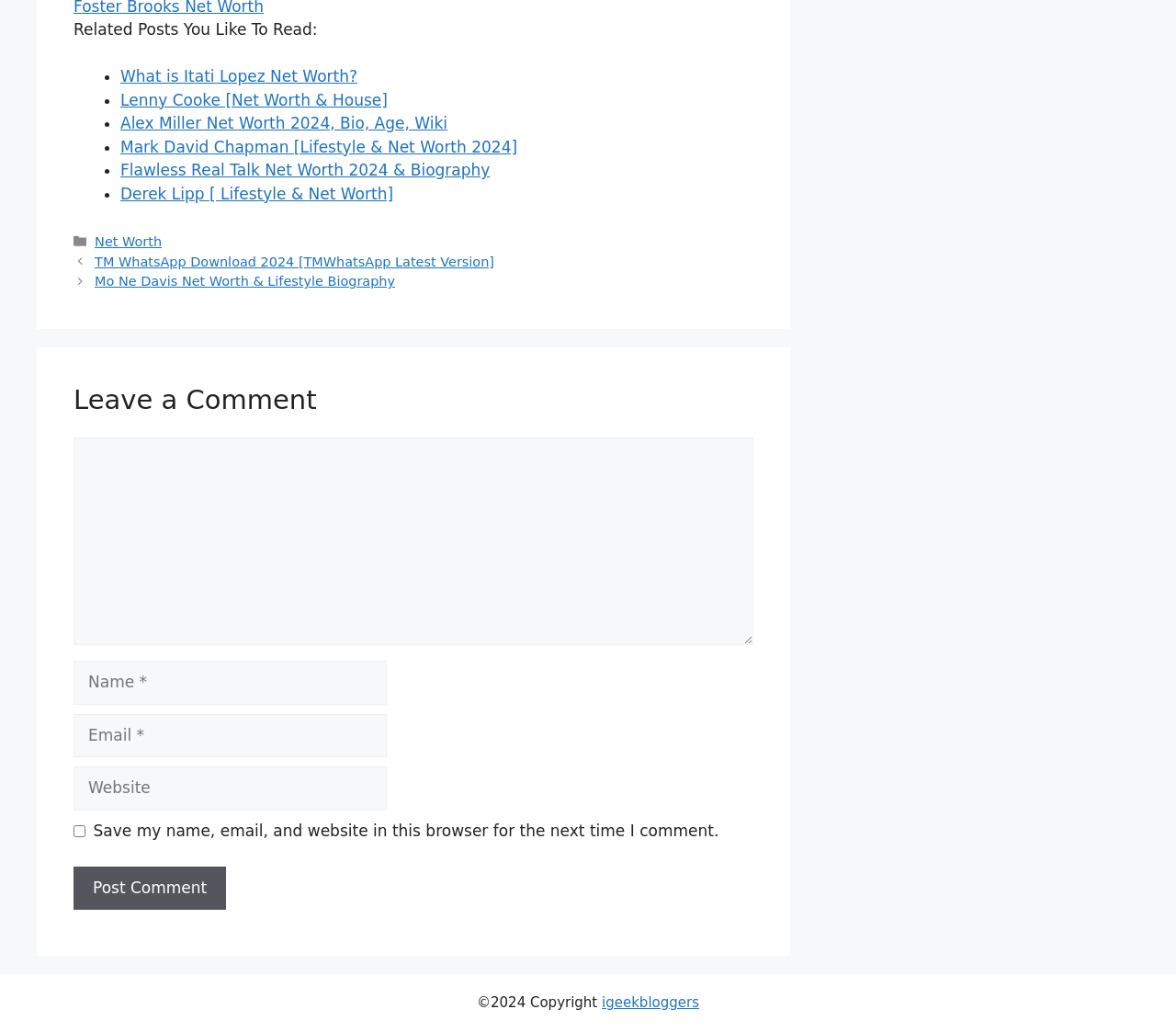Locate the bounding box coordinates of the element that should be clicked to fulfill the instruction: "Click on 'Post Comment'".

[0.062, 0.84, 0.192, 0.882]